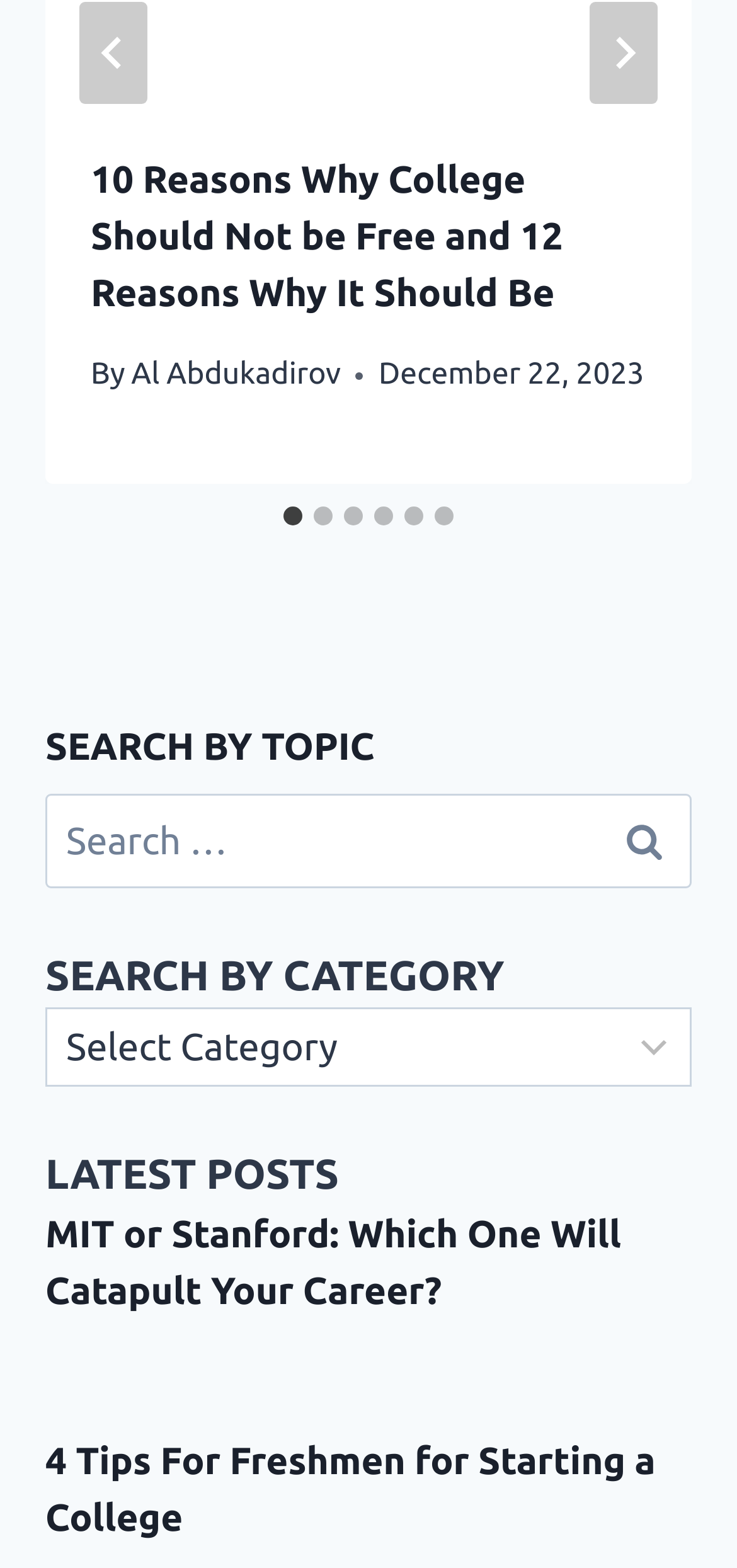How many tabs are available in the tablist?
Answer the question with just one word or phrase using the image.

6